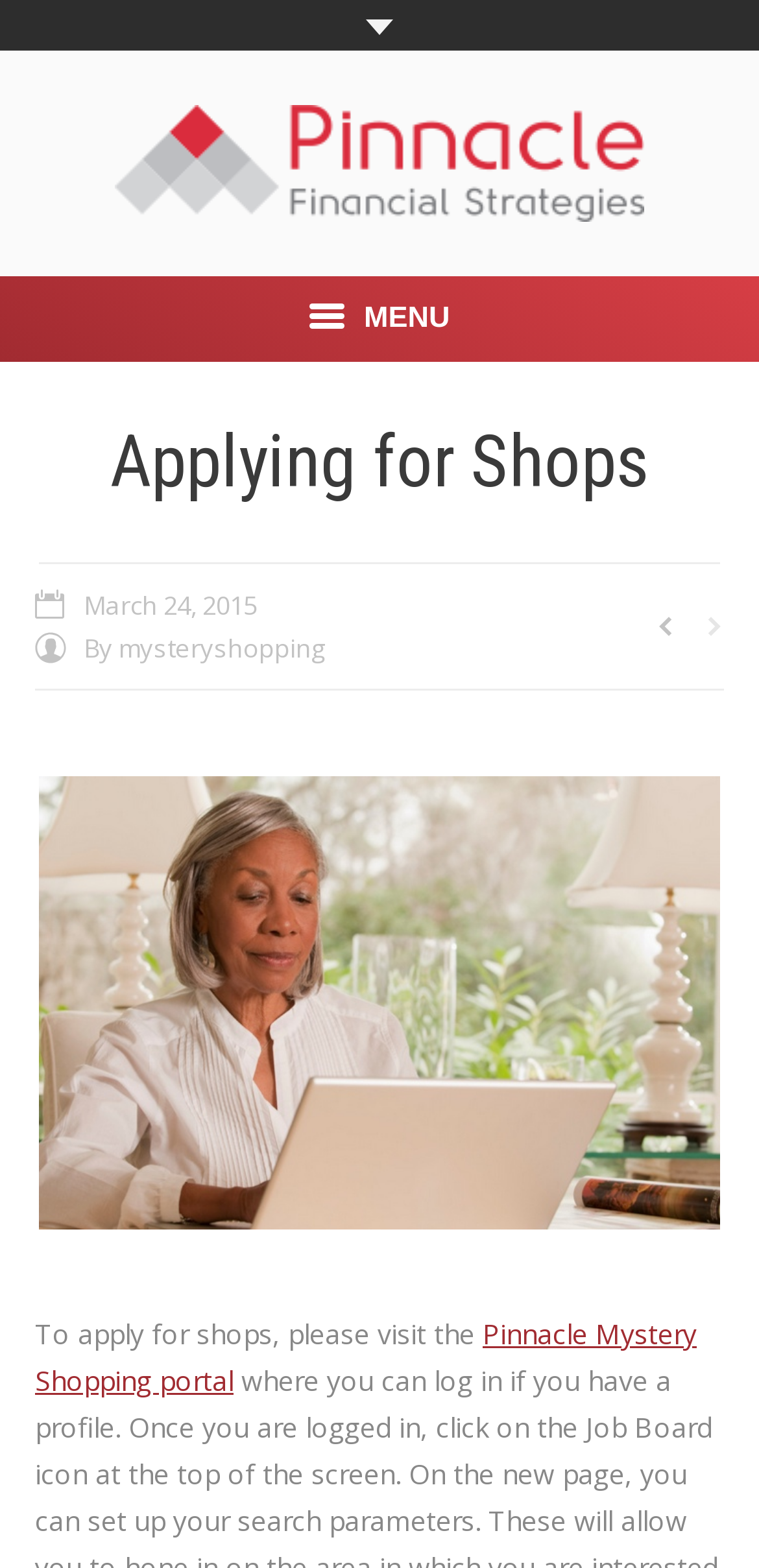Explain the contents of the webpage comprehensively.

This webpage is about applying for mystery shopping jobs. At the top left, there is an image with the text "A WordPress Site". Below it, there is a menu bar with links to different sections of the website, including "Home", "About Us", "How We Work", "FAQs", "The Basics", and "Blog". 

The main content of the webpage is divided into two sections. The first section has a heading "Applying for Shops" and appears to be an introduction to the topic. The second section has a date "March 24, 2015" and an author "mysteryshopping" at the top, followed by a brief article with a link to the "Pinnacle Mystery Shopping portal" where users can apply for shops. 

On the right side of the article, there are two small links, and below the article, there is a large image that takes up most of the width of the page. At the very bottom of the page, there is a short sentence "To apply for shops, please visit the" followed by a link to the portal. 

The webpage also provides five top tips to help users get noticed in their shop applications, which is mentioned in the meta description. However, the actual tips are not explicitly stated on the webpage.